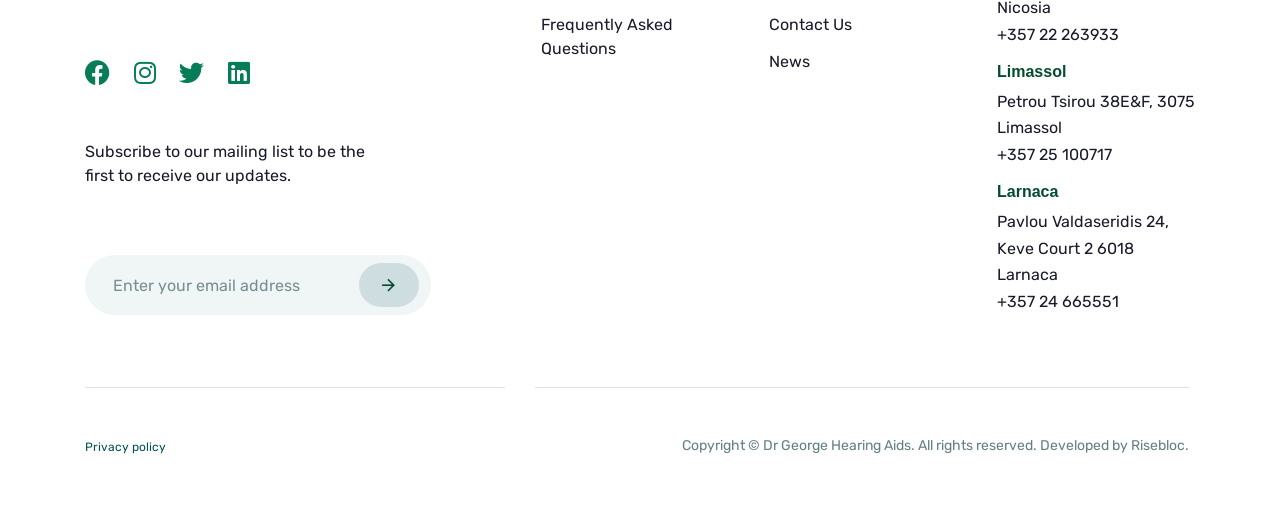Please determine the bounding box coordinates of the area that needs to be clicked to complete this task: 'Check the contact information in Limassol'. The coordinates must be four float numbers between 0 and 1, formatted as [left, top, right, bottom].

[0.779, 0.126, 0.934, 0.159]